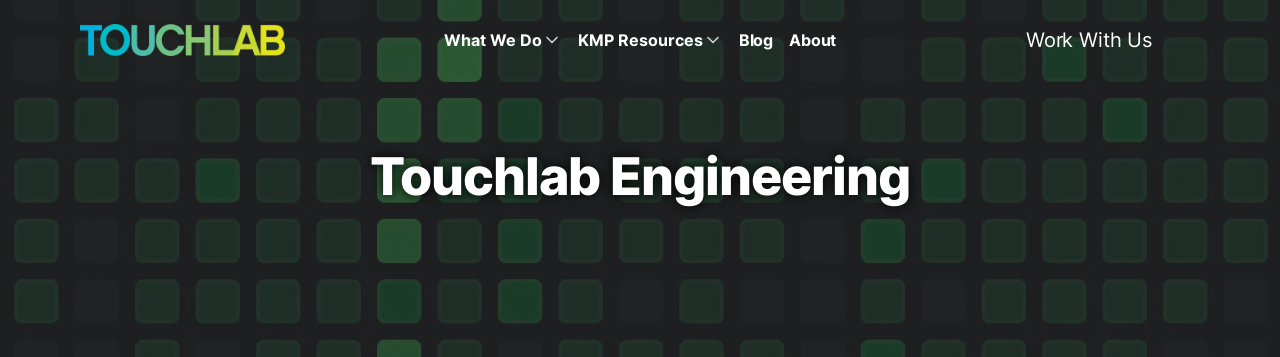Give a thorough explanation of the image.

The image prominently features the title "Touchlab Engineering," presented in a bold, white font that contrasts sharply against a dark background with a textured green tile pattern. This design element creates a modern and tech-savvy atmosphere, reflecting Touchlab's focus on innovative engineering solutions. Above the title, links to various sections such as "What We Do," "KMP Resources," "Blog," "About," and "Work With Us" are displayed, indicating the navigational structure of the website. The overall aesthetic emphasizes Touchlab's commitment to excellence in Android development and the Kotlin Multiplatform ecosystem.